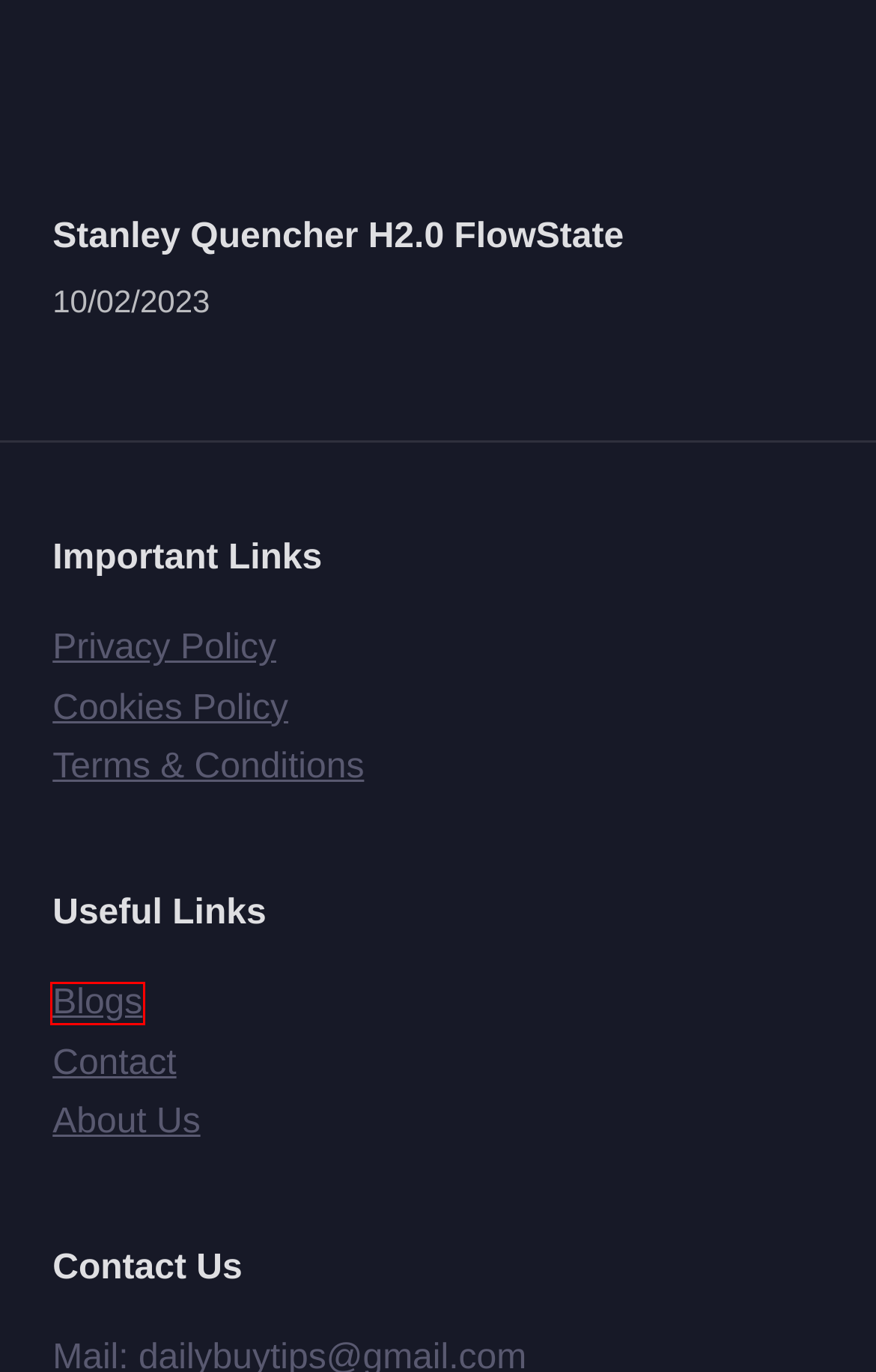Analyze the given webpage screenshot and identify the UI element within the red bounding box. Select the webpage description that best matches what you expect the new webpage to look like after clicking the element. Here are the candidates:
A. Reach Out to Dailybuyshop - Your Questions Answered
B. About Us - DailyBuyShop
C. Amazon.com
D. Privacy policy - DailyBuyShop
E. Accelerator for WordPress - Seraphinite Solutions
F. Unlock Shopping Insights at Dailybuyshop's Blog Section
G. Cookie policy - DailyBuyShop
H. Terms and conditions - DailyBuyShop

F